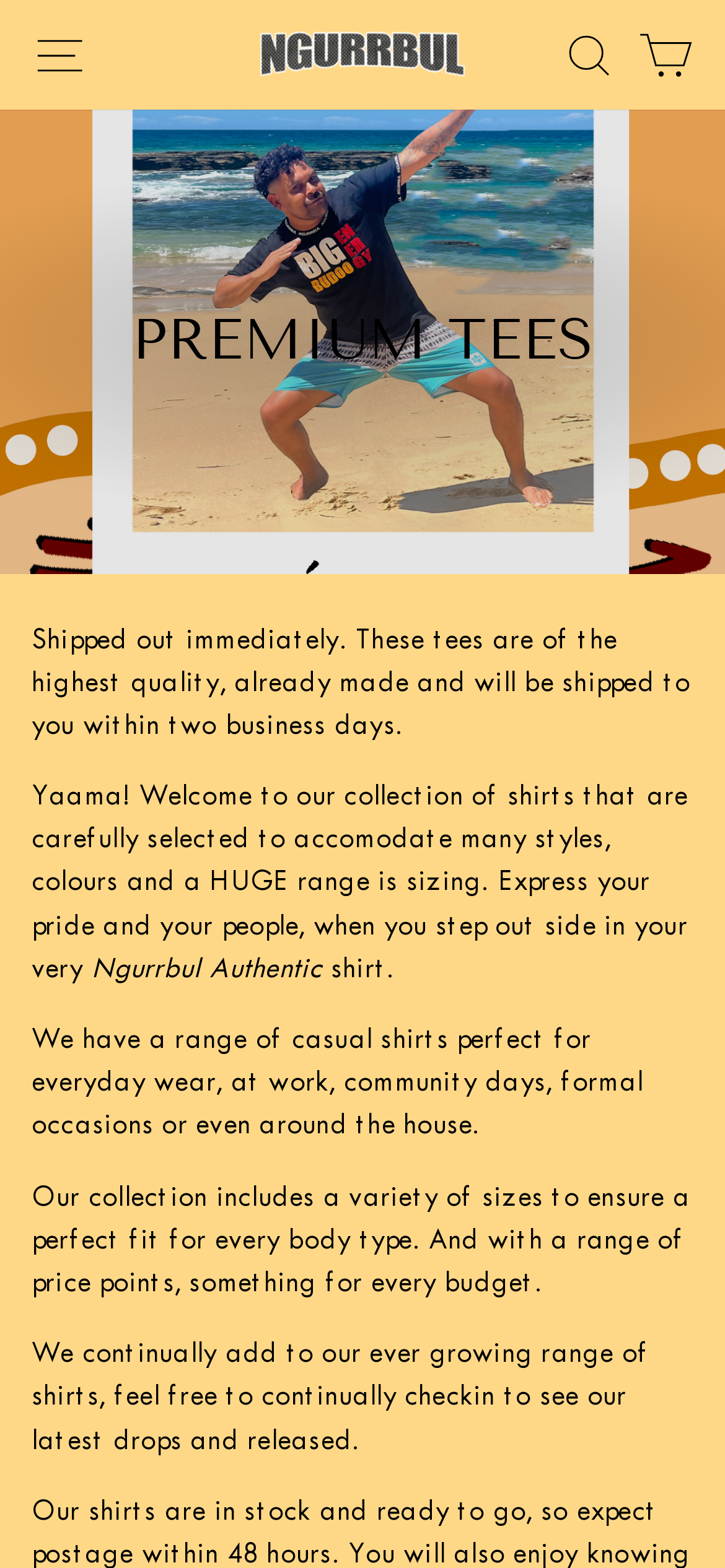Please look at the image and answer the question with a detailed explanation: What type of occasions are the shirts suitable for?

The webpage mentions that the shirts are 'perfect for everyday wear, at work, community days, formal occasions or even around the house' which suggests that they are suitable for a variety of occasions.